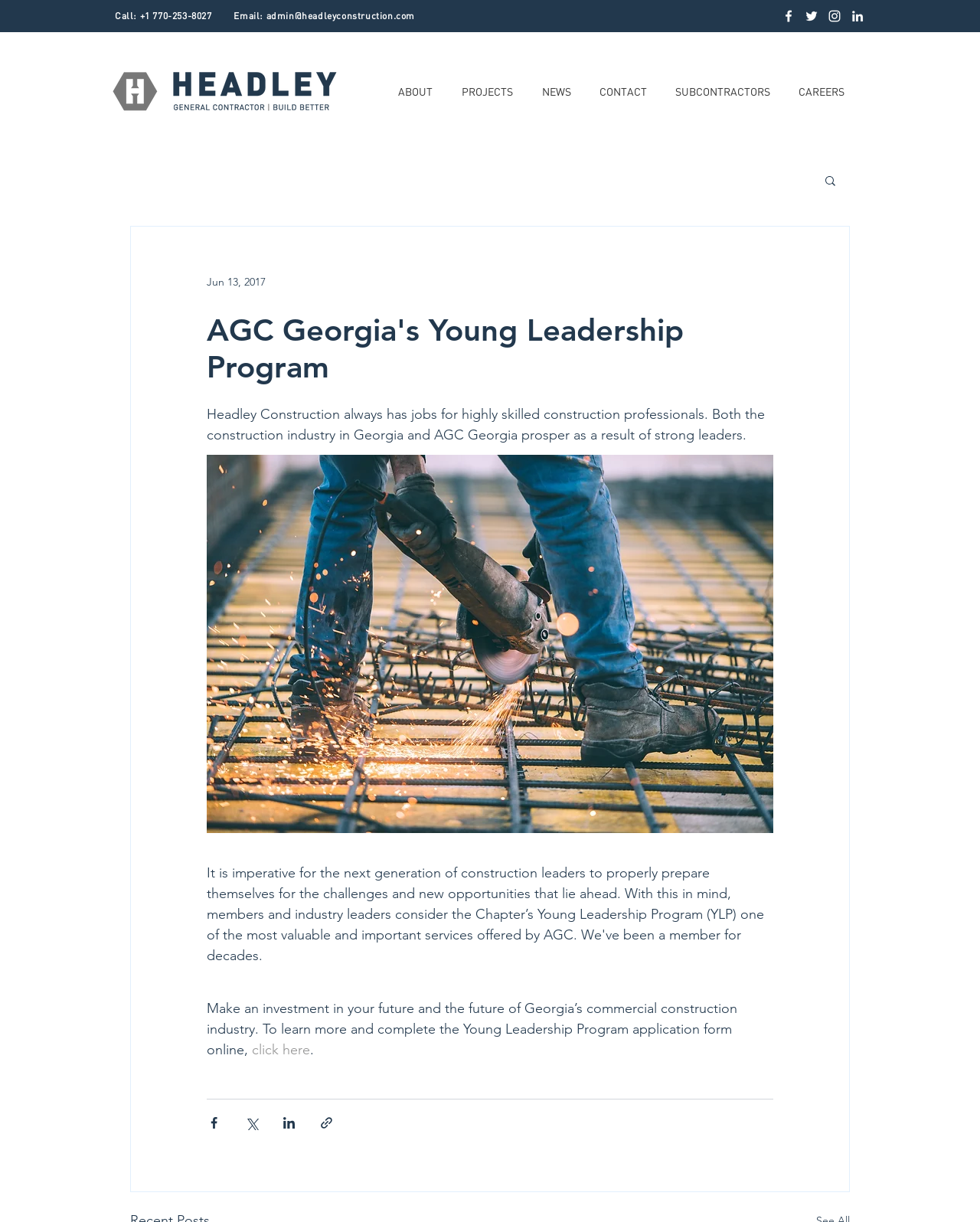Find the bounding box coordinates of the element I should click to carry out the following instruction: "Learn more about the Young Leadership Program".

[0.257, 0.852, 0.316, 0.866]